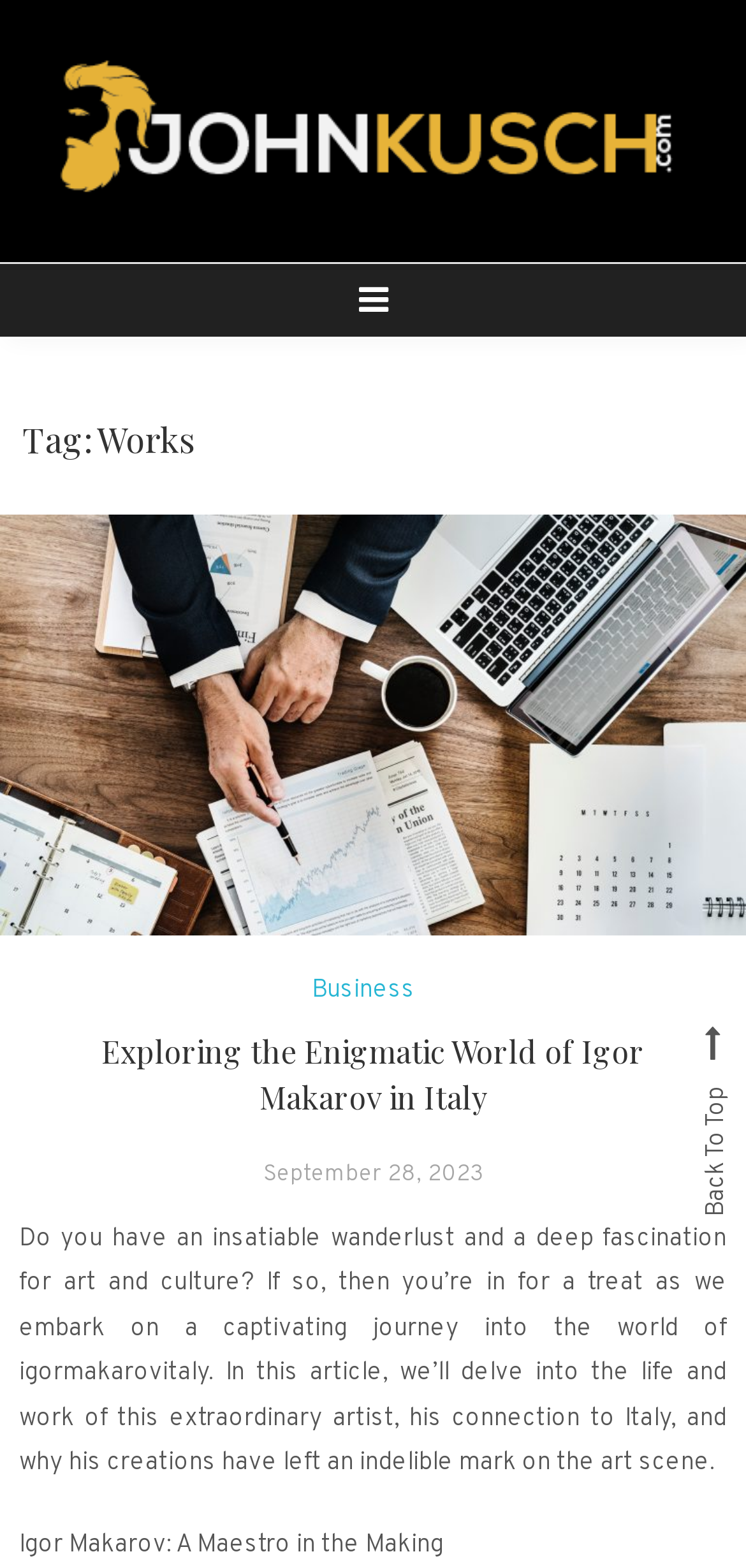Construct a thorough caption encompassing all aspects of the webpage.

The webpage is titled "Works Archives - Johnkusch" and appears to be a blog or article page. At the top left, there is a logo image and a link with the text "Johnkusch". Next to it, there is a button with an icon, which expands to a primary menu when clicked.

Below the top section, there is a header with the title "Tag: Works". Underneath, there is a hidden link to an article titled "Exploring the Enigmatic World of Igor Makarov in Italy". 

Further down, there is a section with a heading "Exploring the Enigmatic World of Igor Makarov in Italy" and a link to the same article. Below this heading, there are two links: one to the category "Business" and another to the date "September 28, 2023". 

The main content of the page is a long paragraph of text that describes an article about an artist named Igor Makarov and his connection to Italy. The text is followed by a subheading "Igor Makarov: A Maestro in the Making". 

At the bottom right of the page, there is a "Back To Top" link.